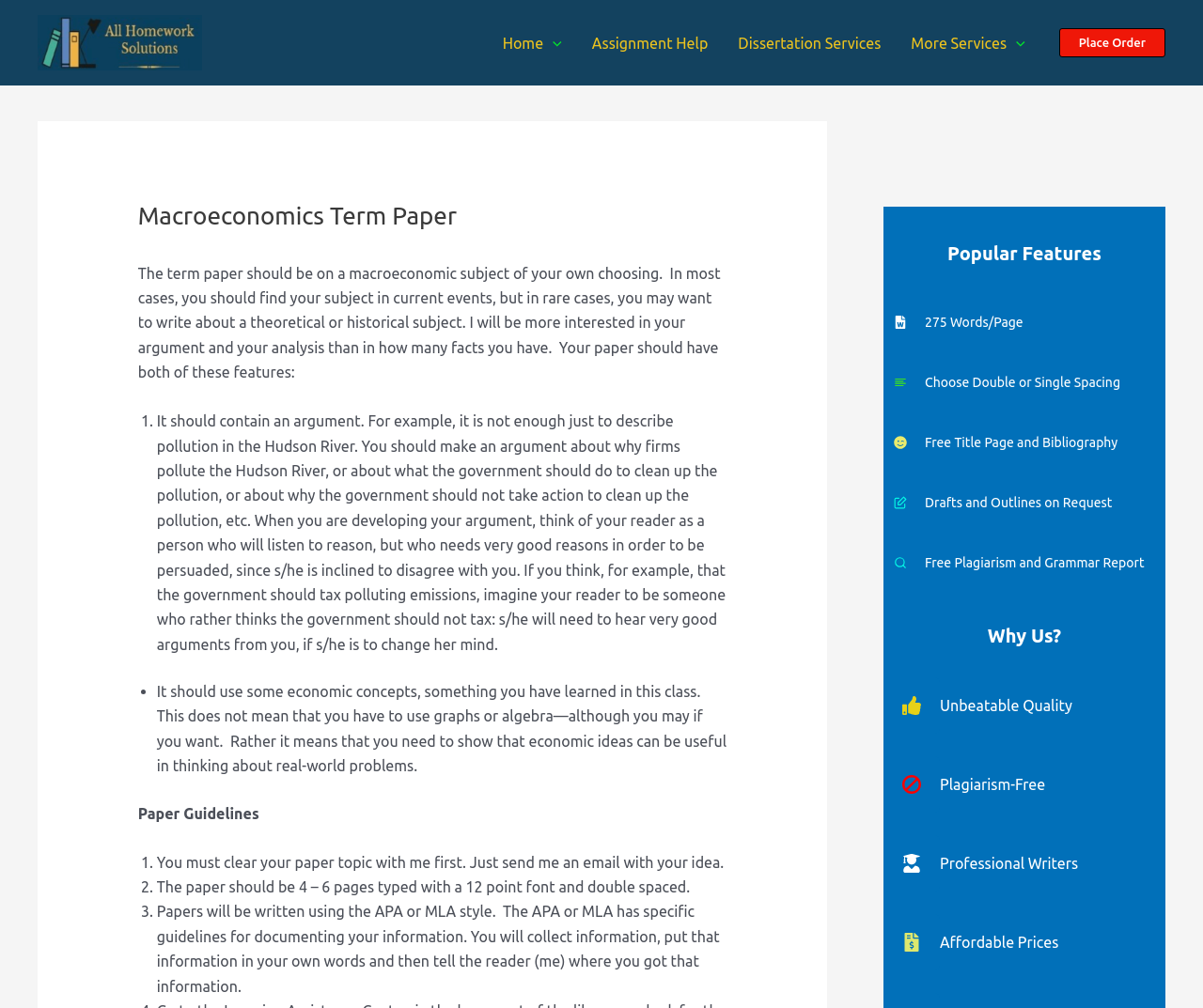Provide a single word or phrase to answer the given question: 
How many pages should the paper be?

4-6 pages